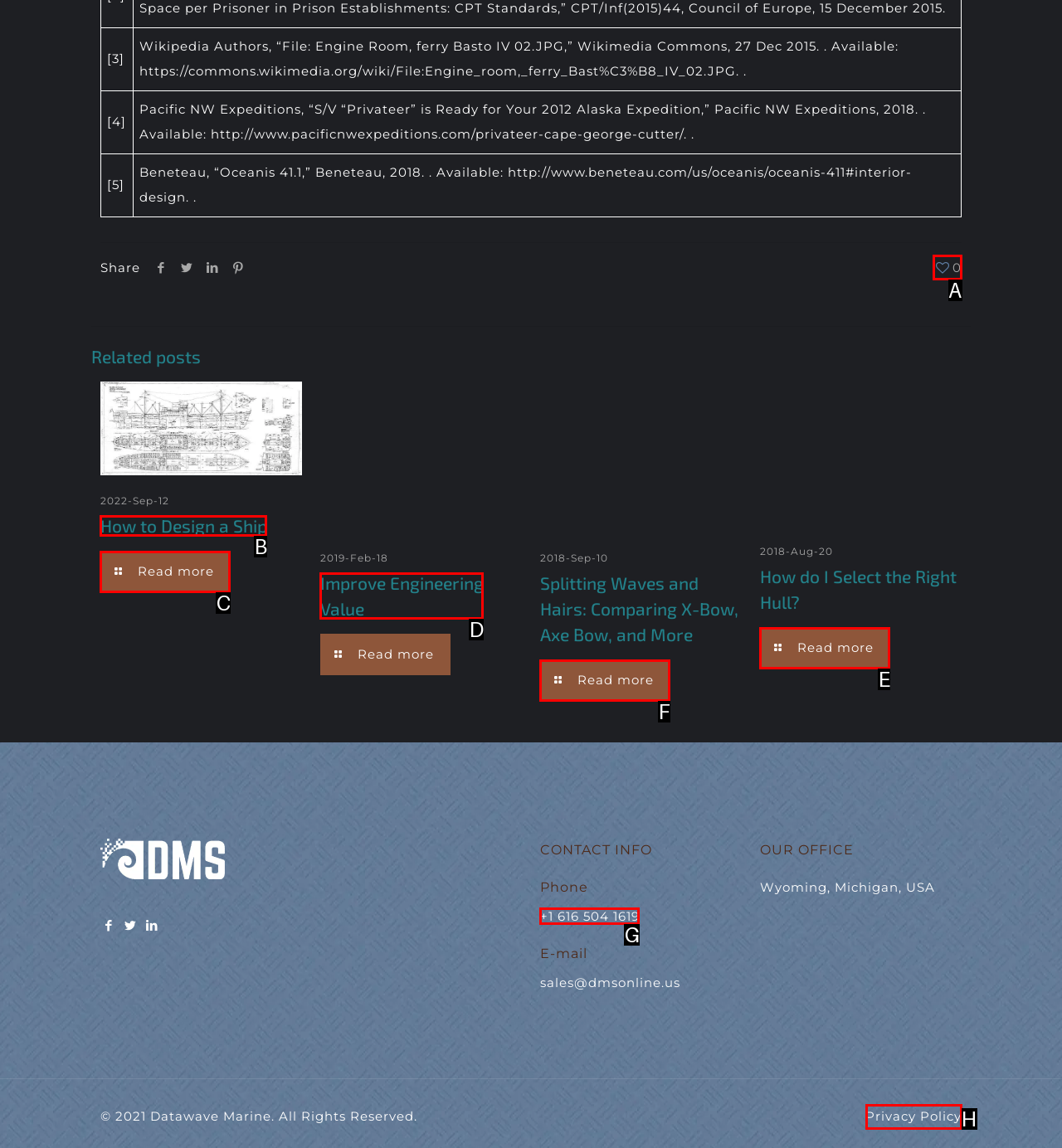Which lettered option should be clicked to perform the following task: Contact us by phone
Respond with the letter of the appropriate option.

G